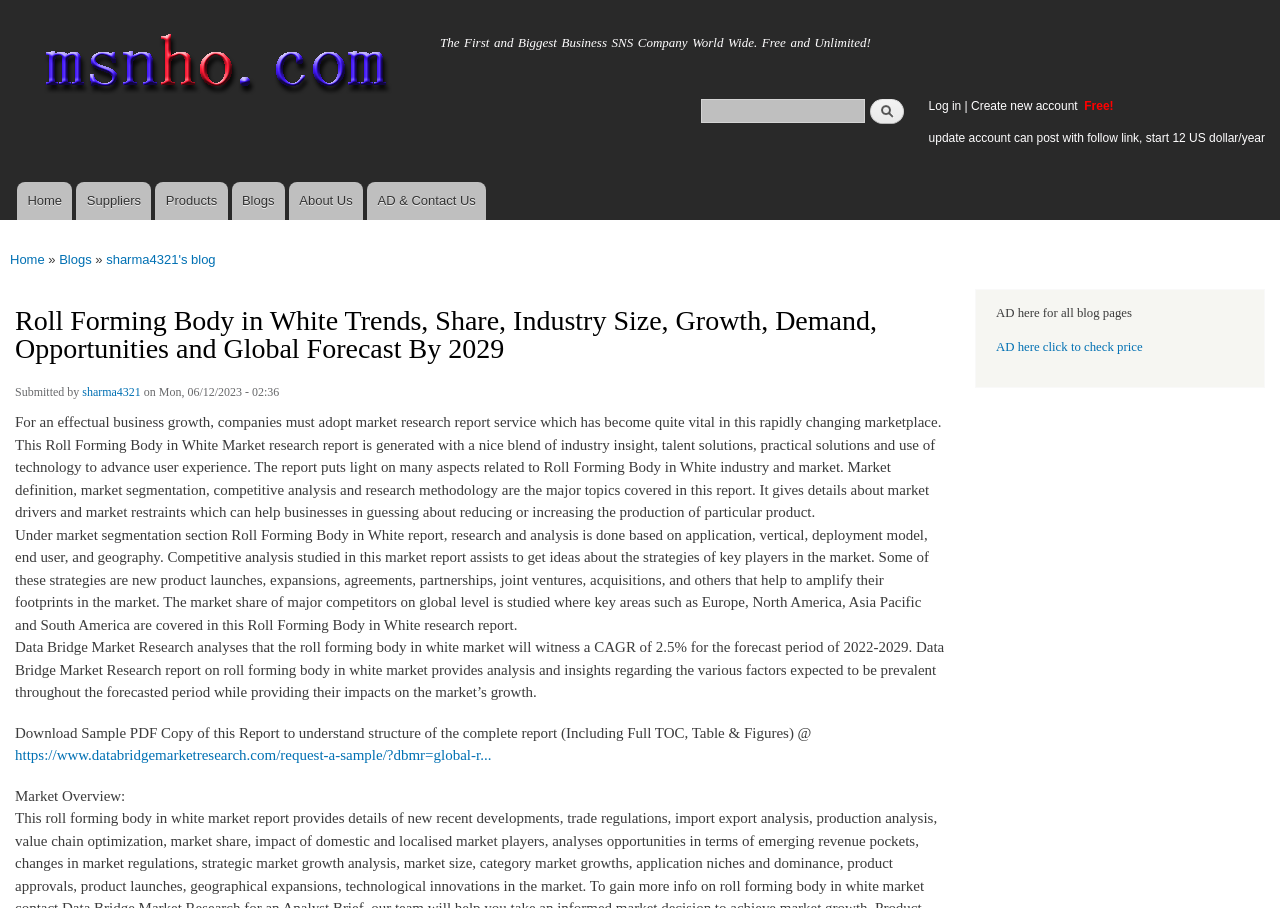Based on the element description, predict the bounding box coordinates (top-left x, top-left y, bottom-right x, bottom-right y) for the UI element in the screenshot: Log in

[0.725, 0.108, 0.751, 0.124]